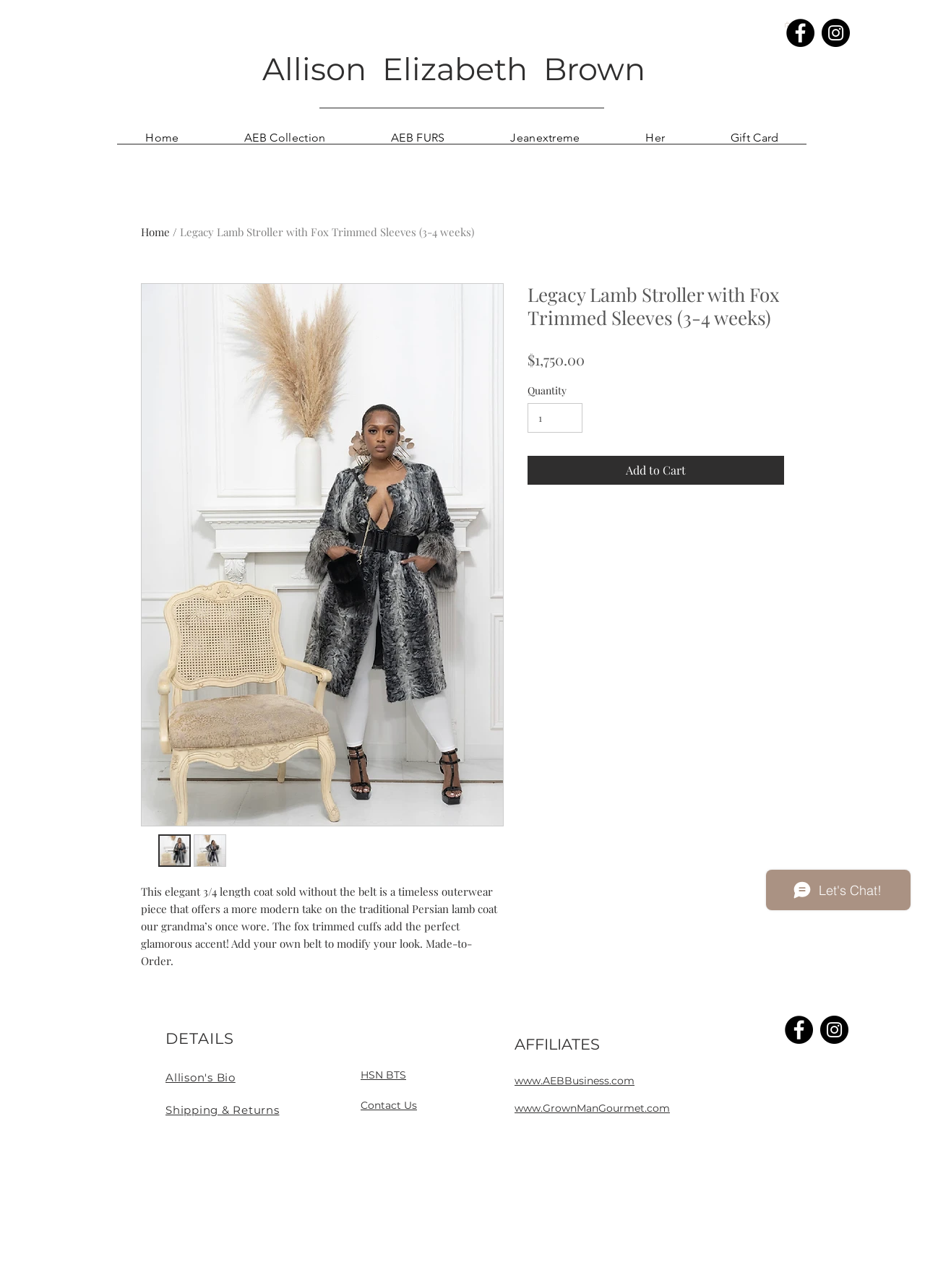Please analyze the image and give a detailed answer to the question:
What is the type of sleeves on the coat?

I found the type of sleeves on the coat by reading the product description, which mentions 'fox trimmed cuffs'.